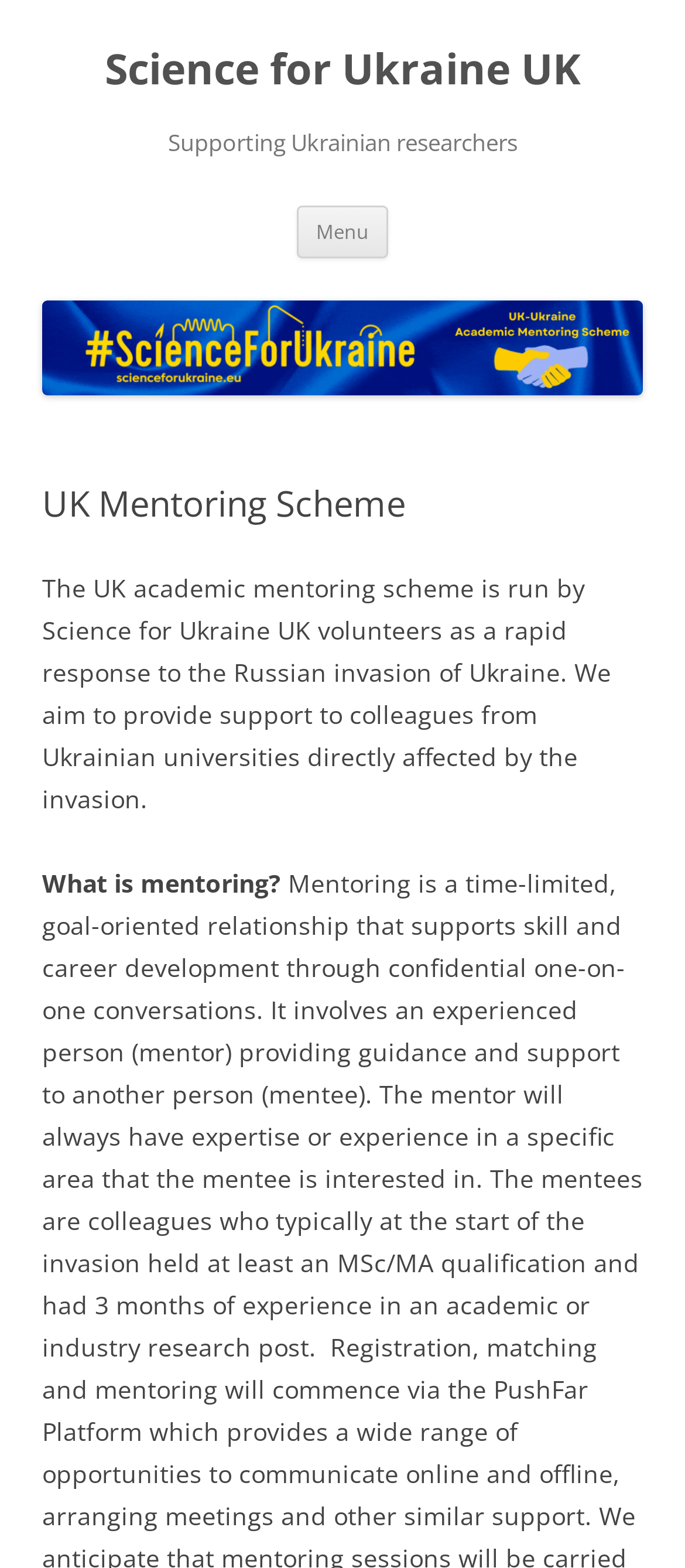Can you find and provide the main heading text of this webpage?

Science for Ukraine UK